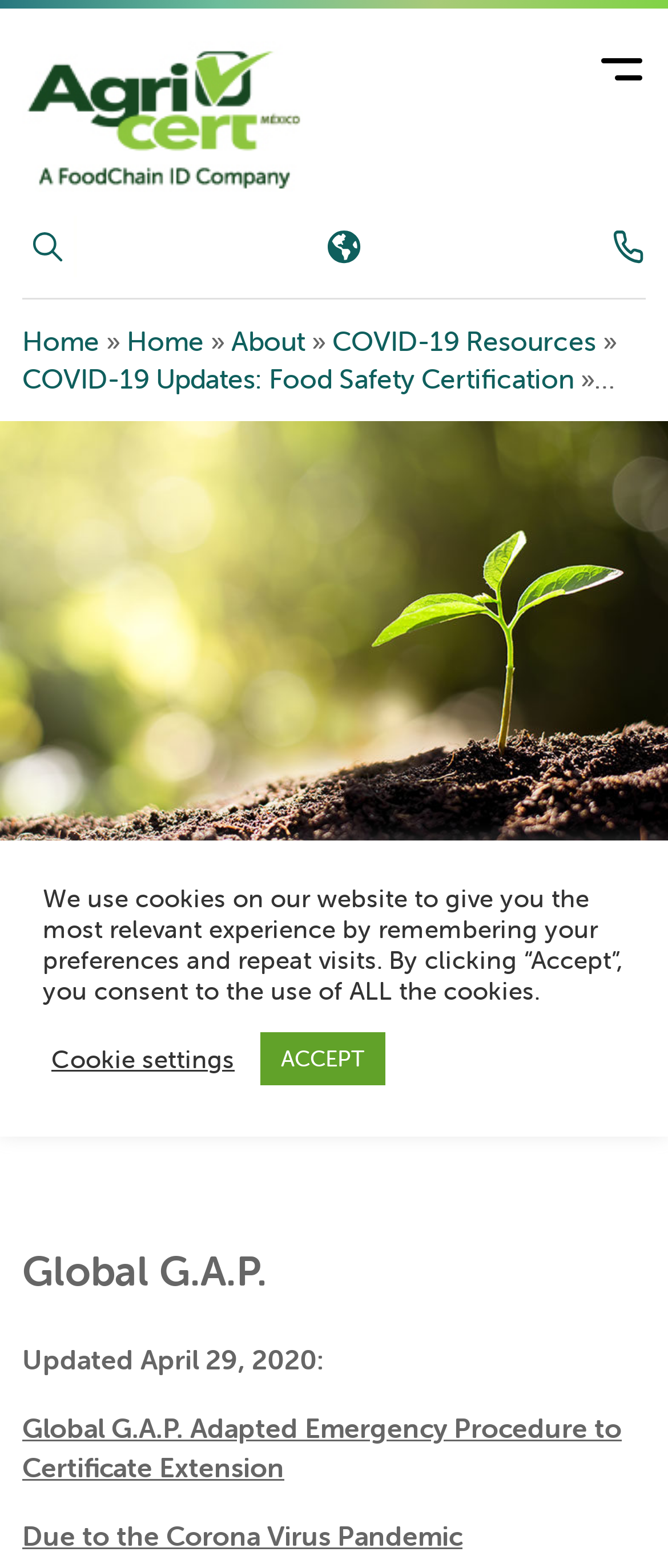Analyze and describe the webpage in a detailed narrative.

The webpage is about COVID-19 updates from GLOBALG.A.P. At the top left, there is a link to "Foodchain ID" and a button to select languages. On the top right, there is a link to "Contacto" and a button to enlarge the search form. The search form is located below the language selection button, with a combobox to input search queries and a button to submit the search.

Below the search form, there is a navigation menu with links to "Home", "About", and "COVID-19 Resources". The "COVID-19 Resources" link is followed by a dropdown arrow. The main content of the webpage is divided into sections, with headings and paragraphs of text. The first section is titled "COVID-19 Updates" and has a subheading "Global G.A.P.". The text in this section explains that GLOBALG.A.P. has adapted an emergency procedure to certificate extension due to the Corona Virus pandemic.

At the bottom of the webpage, there is a notice about the use of cookies on the website, with buttons to adjust cookie settings or accept all cookies.